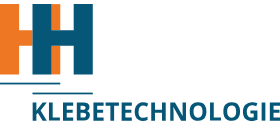Describe every important feature and element in the image comprehensively.

The image features the logo of H&H Klebetechnologie, prominently showcasing the letters "H" and "H" in bold, stylized typography. The left "H" is designed in a vibrant orange color, while the right "H" is rendered in a deep blue, creating a striking contrast that highlights the brand's identity. Below the two large letters, the word "KLEBETECHNOLOGIE" is displayed in a clean, modern font, also in blue. This logo symbolizes the company, which focuses on innovative adhesive application machines and accessories, emphasizing its commitment to quality and technology in the adhesive industry.